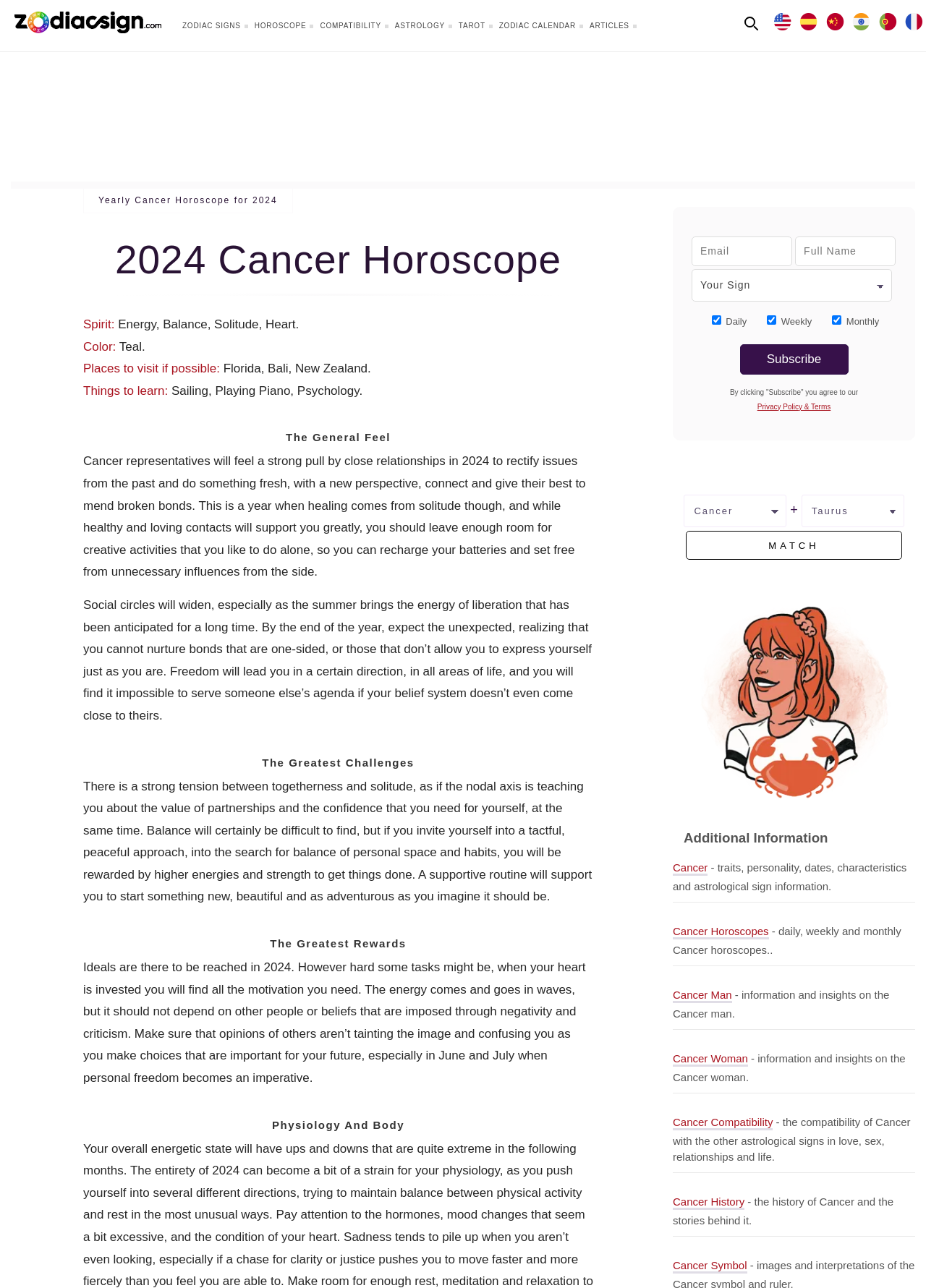Answer the question with a single word or phrase: 
What is the recommended place to visit for Cancer representatives?

Florida, Bali, New Zealand